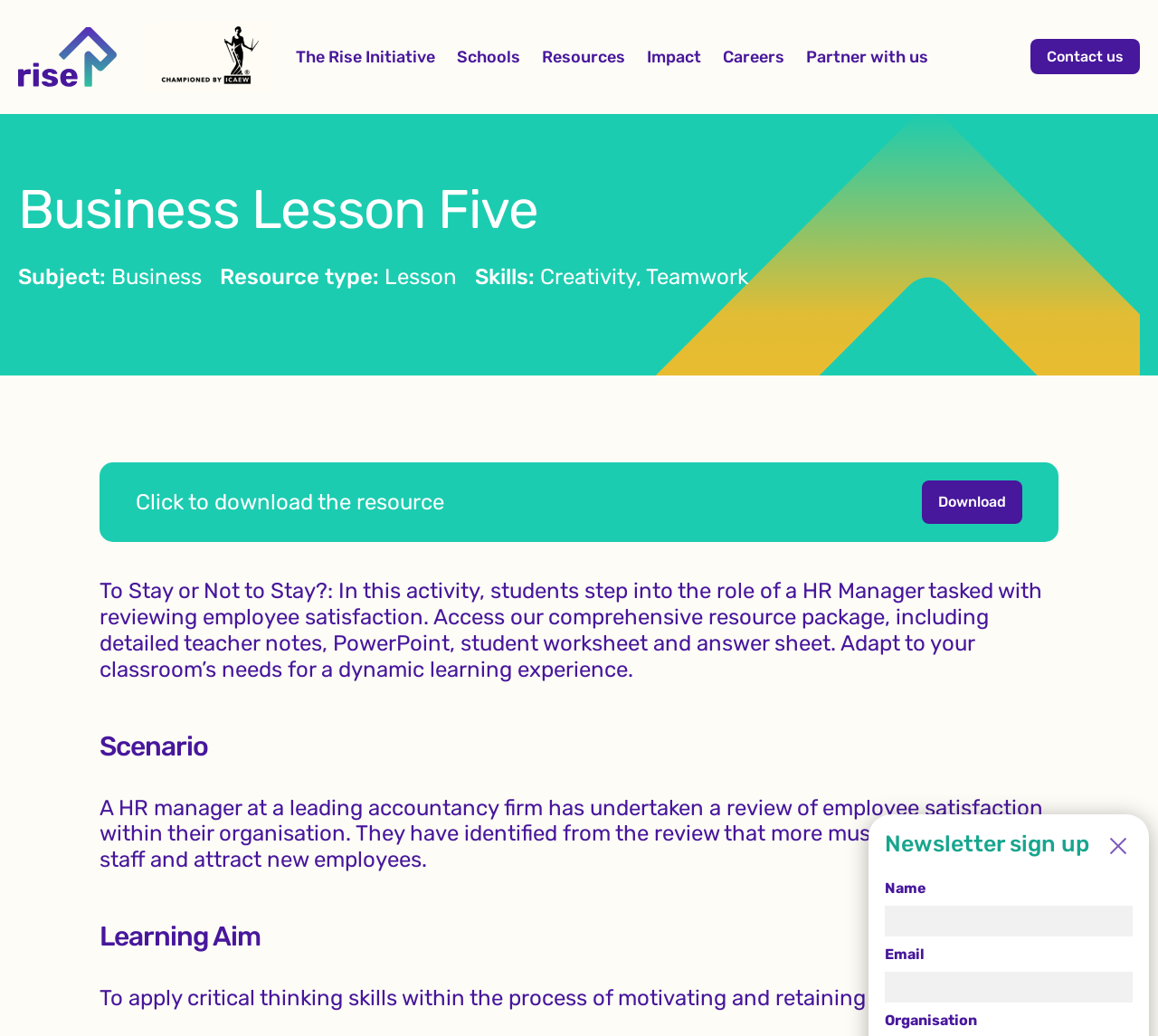Write a detailed summary of the webpage, including text, images, and layout.

This webpage is titled "Business Lesson Five | Rise" and appears to be a resource page for a business lesson. At the top left, there are two figures, likely icons or logos, with links underneath them. 

To the right of these figures, there is a navigation menu with seven links: "The Rise Initiative", "Schools", "Resources", "Impact", "Careers", "Partner with us", and "Contact us". 

Below the navigation menu, there is a heading "Business Lesson Five" followed by several lines of text describing the lesson, including the subject, resource type, and skills required. 

On the right side of the page, there is a large image that takes up most of the vertical space. Below the image, there is a call-to-action button to download the resource package, which includes teacher notes, PowerPoint, student worksheet, and answer sheet.

The main content of the page is divided into three sections: "Scenario", "Learning Aim", and a form to input "Name" and "Email" (both required). The scenario describes a HR manager's task to review employee satisfaction, and the learning aim is to apply critical thinking skills in motivating and retaining employees.

At the bottom right corner, there is a "Close" button.